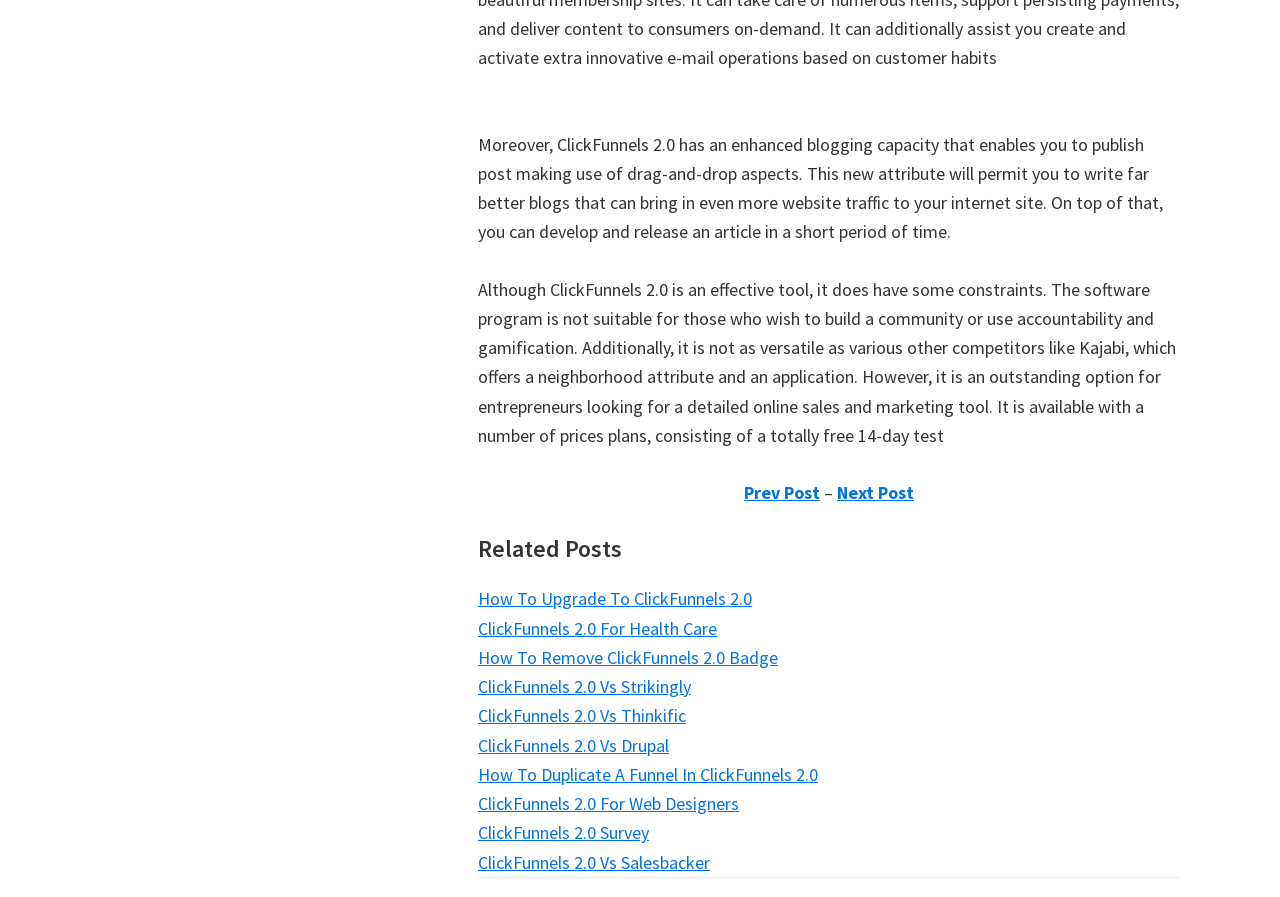Reply to the question with a single word or phrase:
What is the purpose of the links at the bottom of the page?

related posts